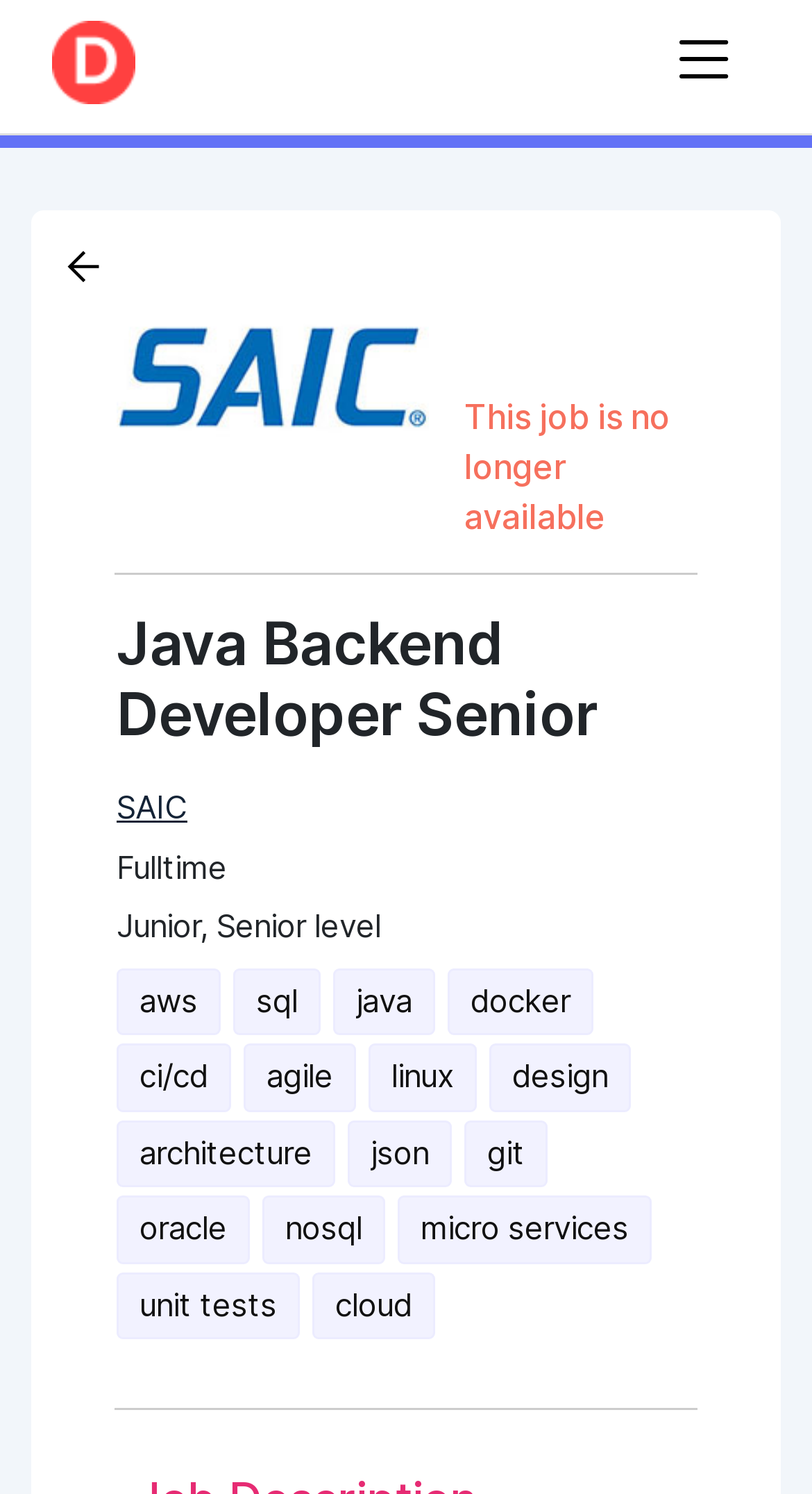Please locate the clickable area by providing the bounding box coordinates to follow this instruction: "Toggle navigation".

[0.795, 0.0, 0.938, 0.068]